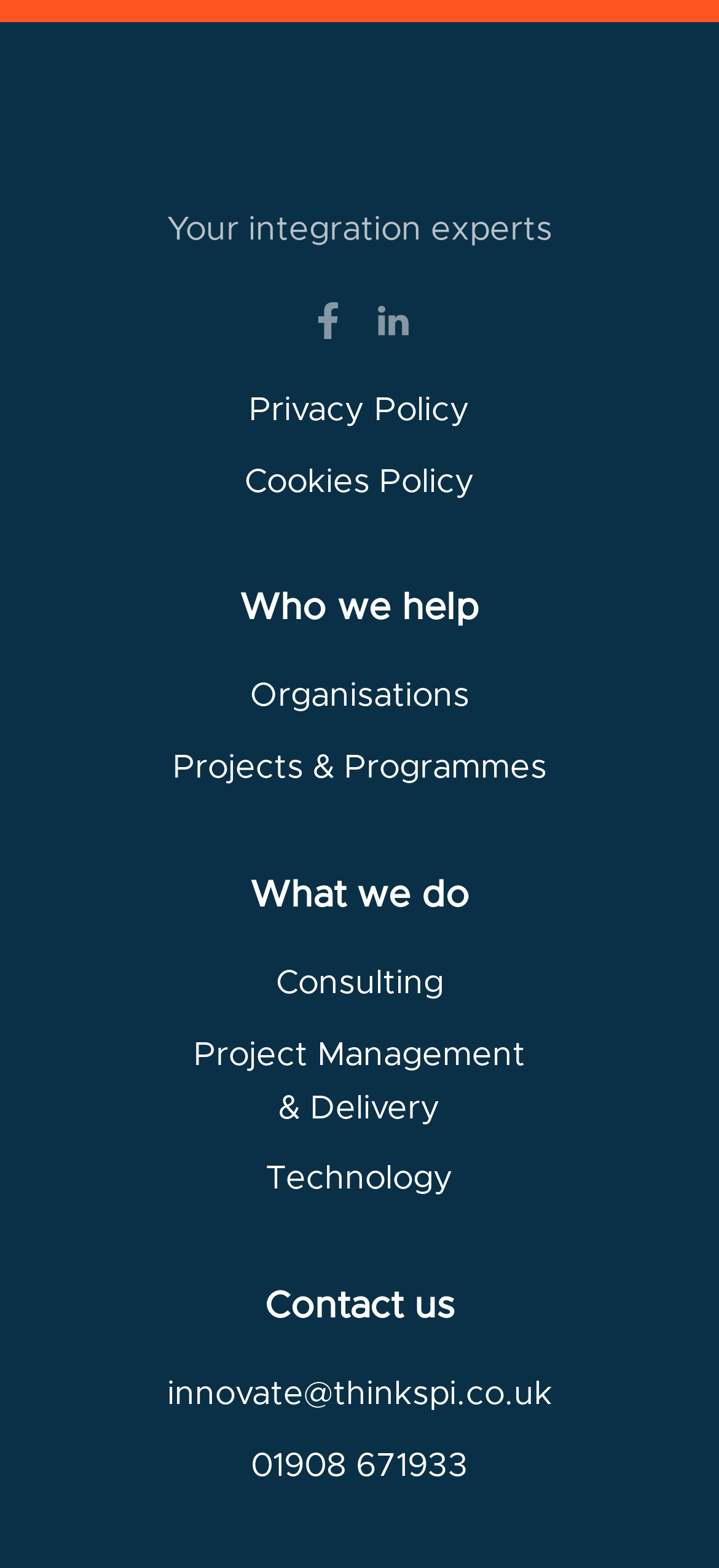Analyze the image and provide a detailed answer to the question: What is the name of the company?

The company name is obtained from the image element with the description 'SPi logo' at the top of the webpage.